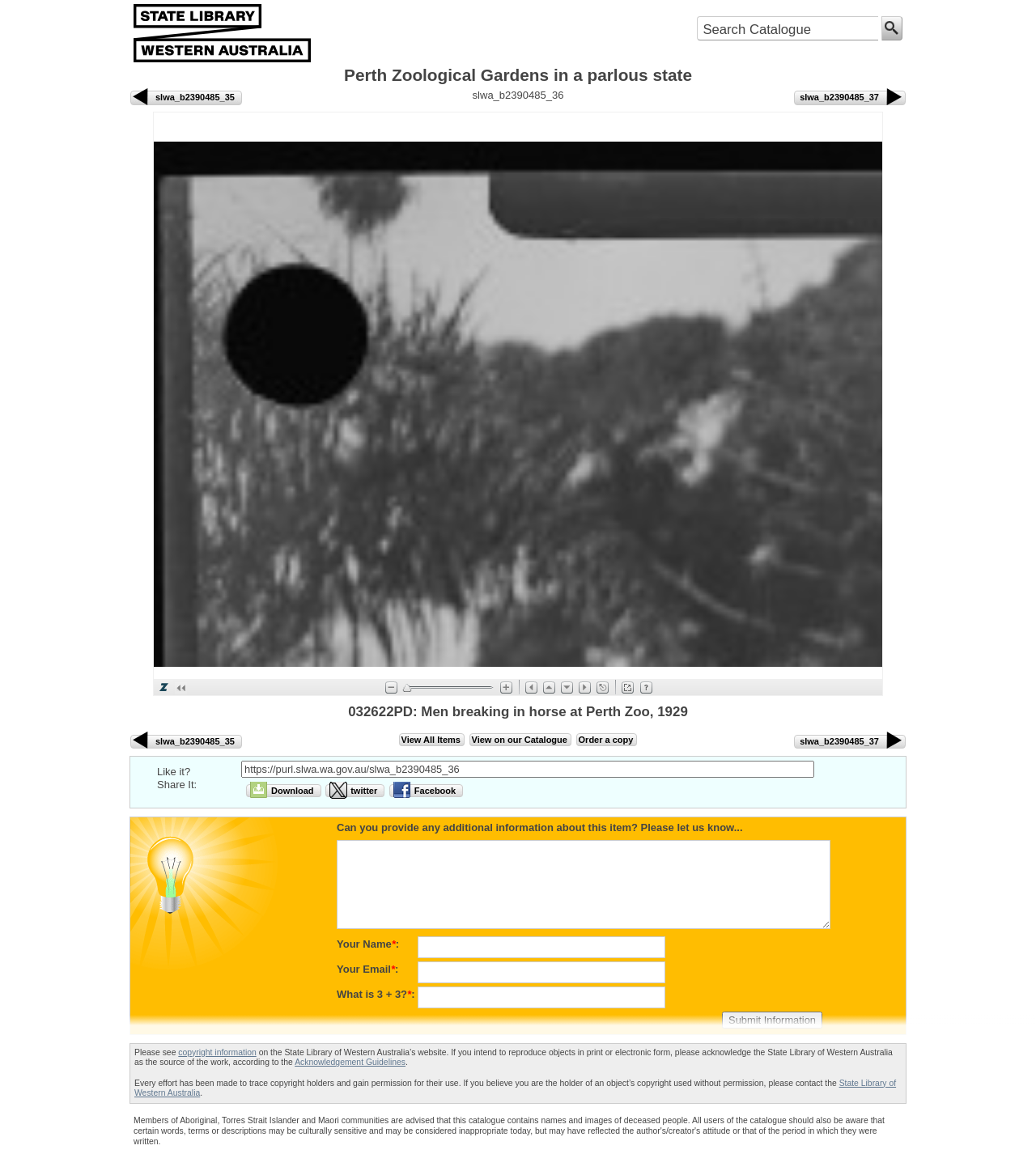Provide an in-depth caption for the elements present on the webpage.

This webpage is about the State Library of Western Australia, specifically showcasing an item from their collection, "Perth Zoological Gardens in a parlous state". At the top, there is a search bar with a "Search Our Catalogue" button next to it. Below this, there is a heading with the title of the item, accompanied by two links on either side.

The main content area is divided into two sections. On the left, there is a large canvas displaying an image of the item, with various interactive tools such as zoom in, zoom out, pan left, pan right, and reset initial view. Below this, there is a table with additional information about the item.

On the right, there is a section with links to view all items, view on the catalogue, and order a copy. There is also a "Like it?" section with options to share the item on social media platforms. Below this, there is a text box to enter a URL, and a "Download" button.

Further down, there is a section asking for additional information about the item, with a text box to provide feedback. This is followed by a form to submit information, with fields for name, email, and a captcha to prevent spam.

At the bottom of the page, there is a section with copyright information, including a link to the State Library of Western Australia's website for acknowledgement guidelines. There is also a statement about tracing copyright holders and gaining permission for their use.